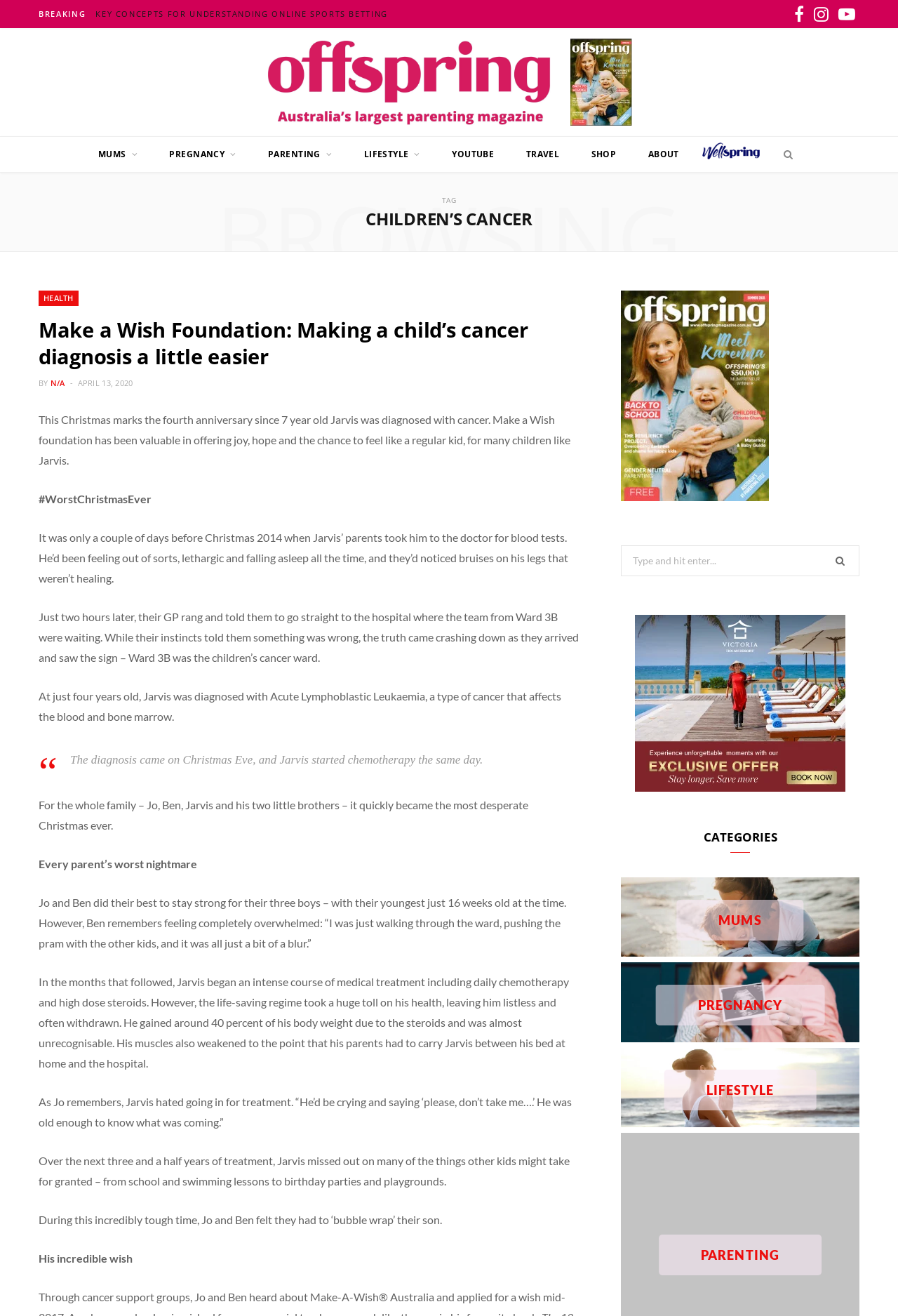Identify the bounding box coordinates necessary to click and complete the given instruction: "Search for something".

[0.691, 0.414, 0.957, 0.438]